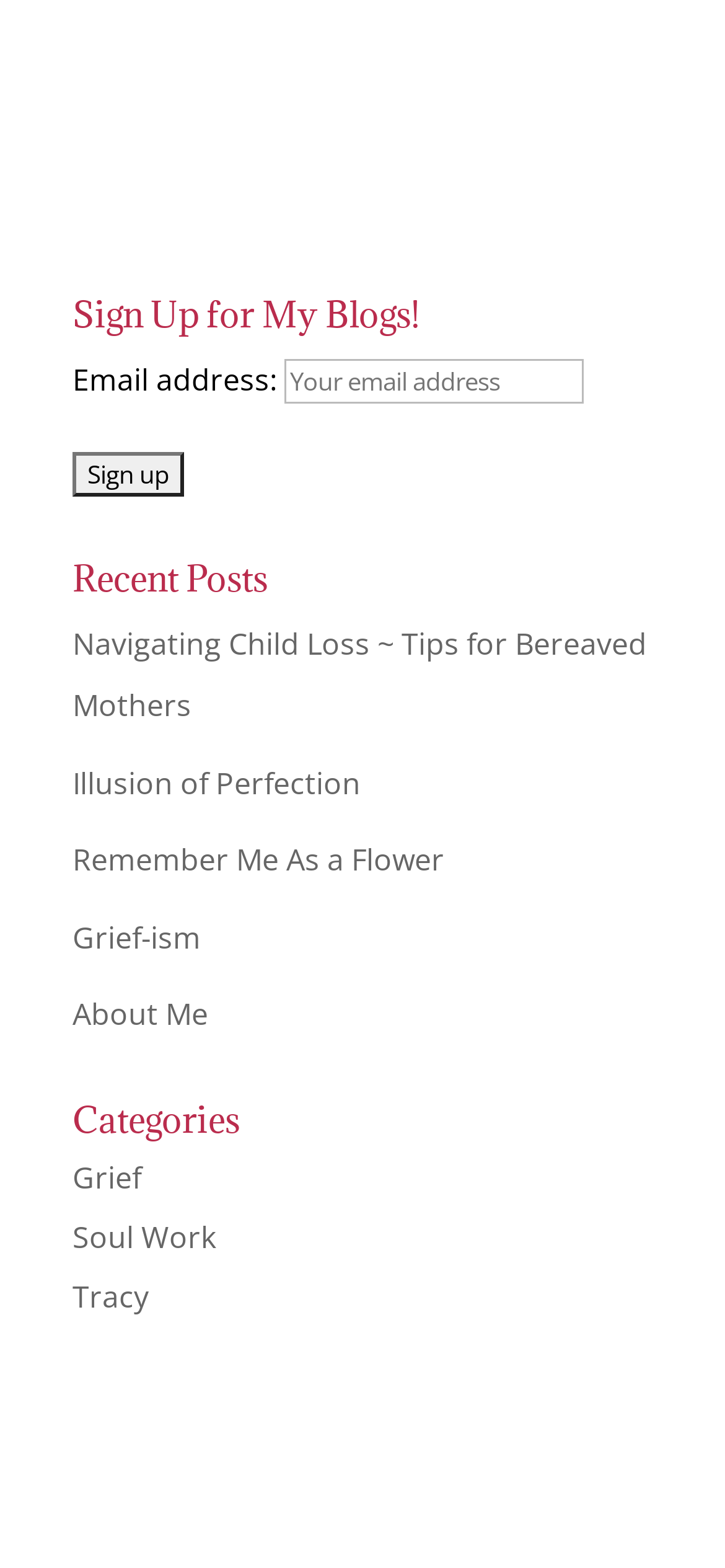Bounding box coordinates are specified in the format (top-left x, top-left y, bottom-right x, bottom-right y). All values are floating point numbers bounded between 0 and 1. Please provide the bounding box coordinate of the region this sentence describes: Remember Me As a Flower

[0.1, 0.535, 0.613, 0.561]